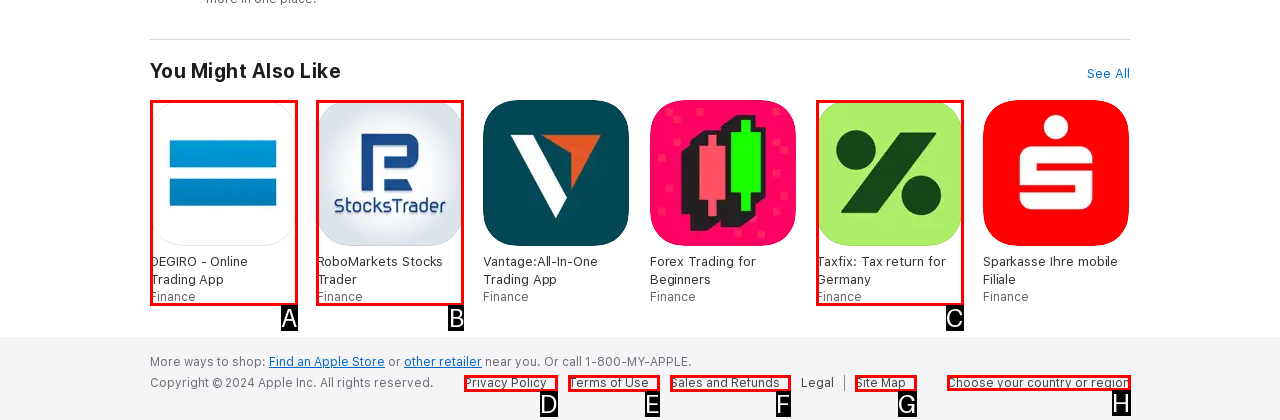Select the correct UI element to complete the task: Visit 'Hallstatt'
Please provide the letter of the chosen option.

None